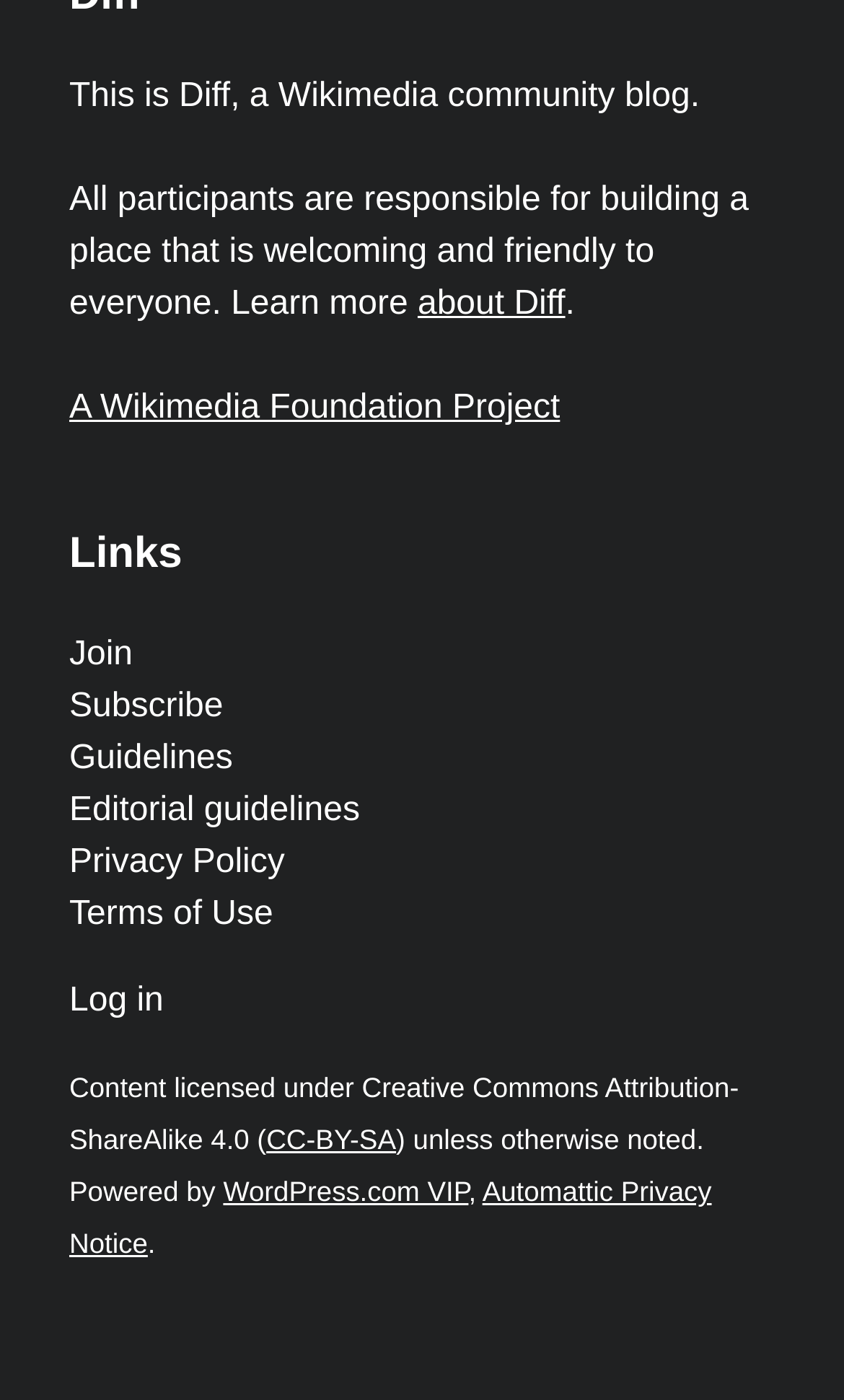Answer the following in one word or a short phrase: 
What is the license for the content?

CC-BY-SA